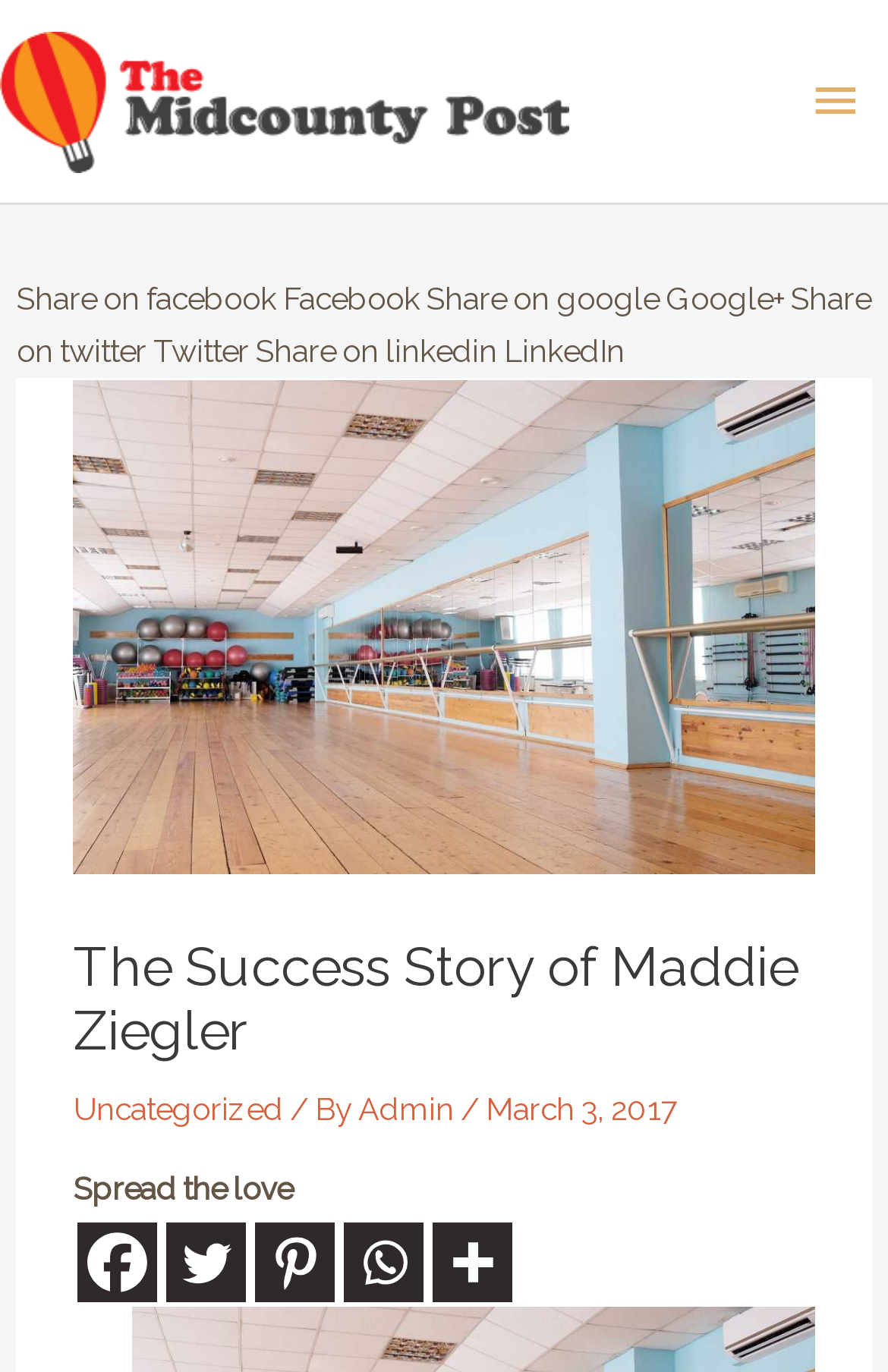Determine the bounding box for the HTML element described here: "alt="The Midcounty Post"". The coordinates should be given as [left, top, right, bottom] with each number being a float between 0 and 1.

[0.0, 0.059, 0.641, 0.085]